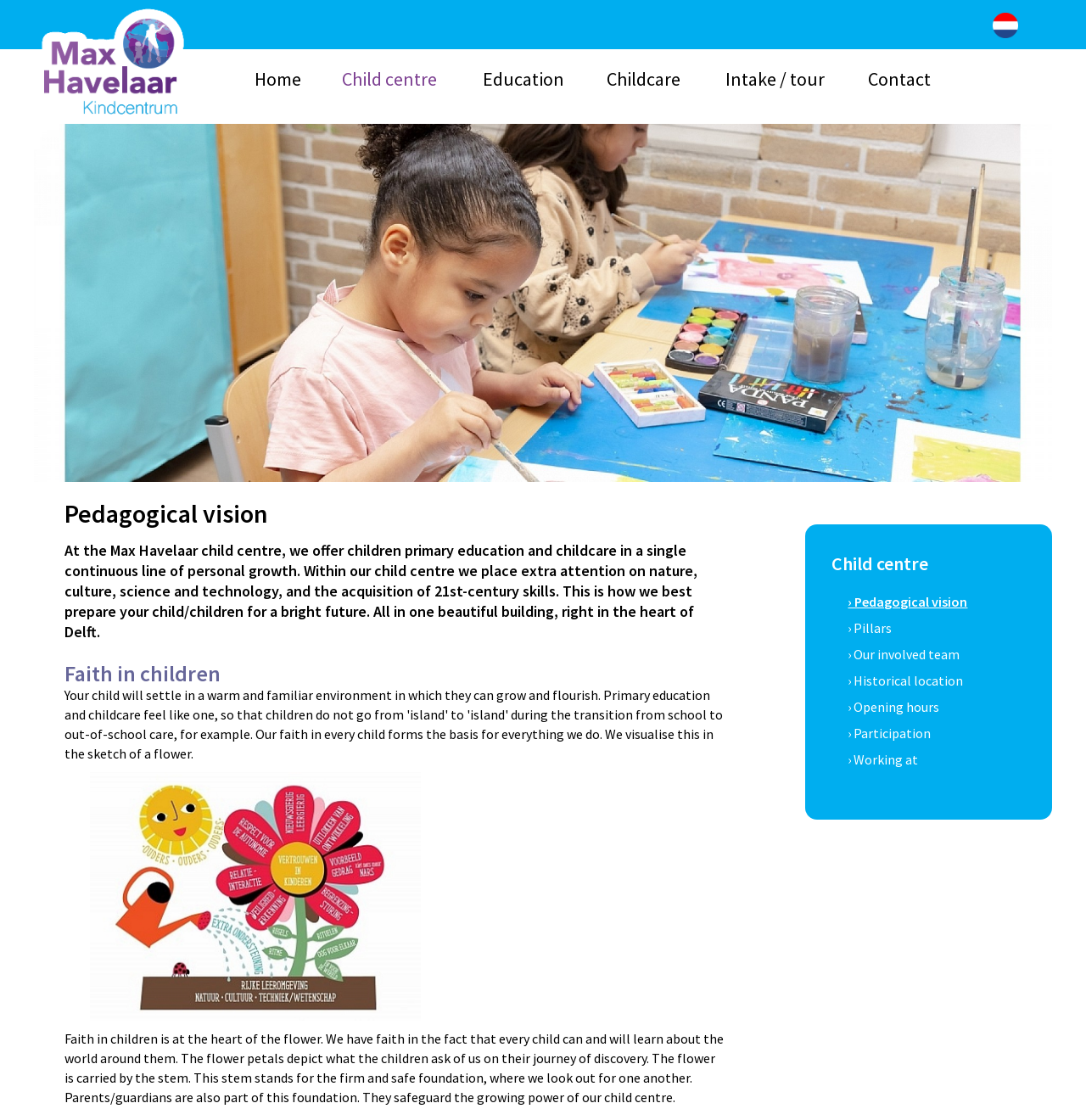Using the information shown in the image, answer the question with as much detail as possible: What is the name of the child centre?

The name of the child centre is mentioned in the heading 'Pedagogical vision | Max Havelaar Kindcentrum' and also in the text 'At the Max Havelaar child centre, we offer children primary education and childcare...'.